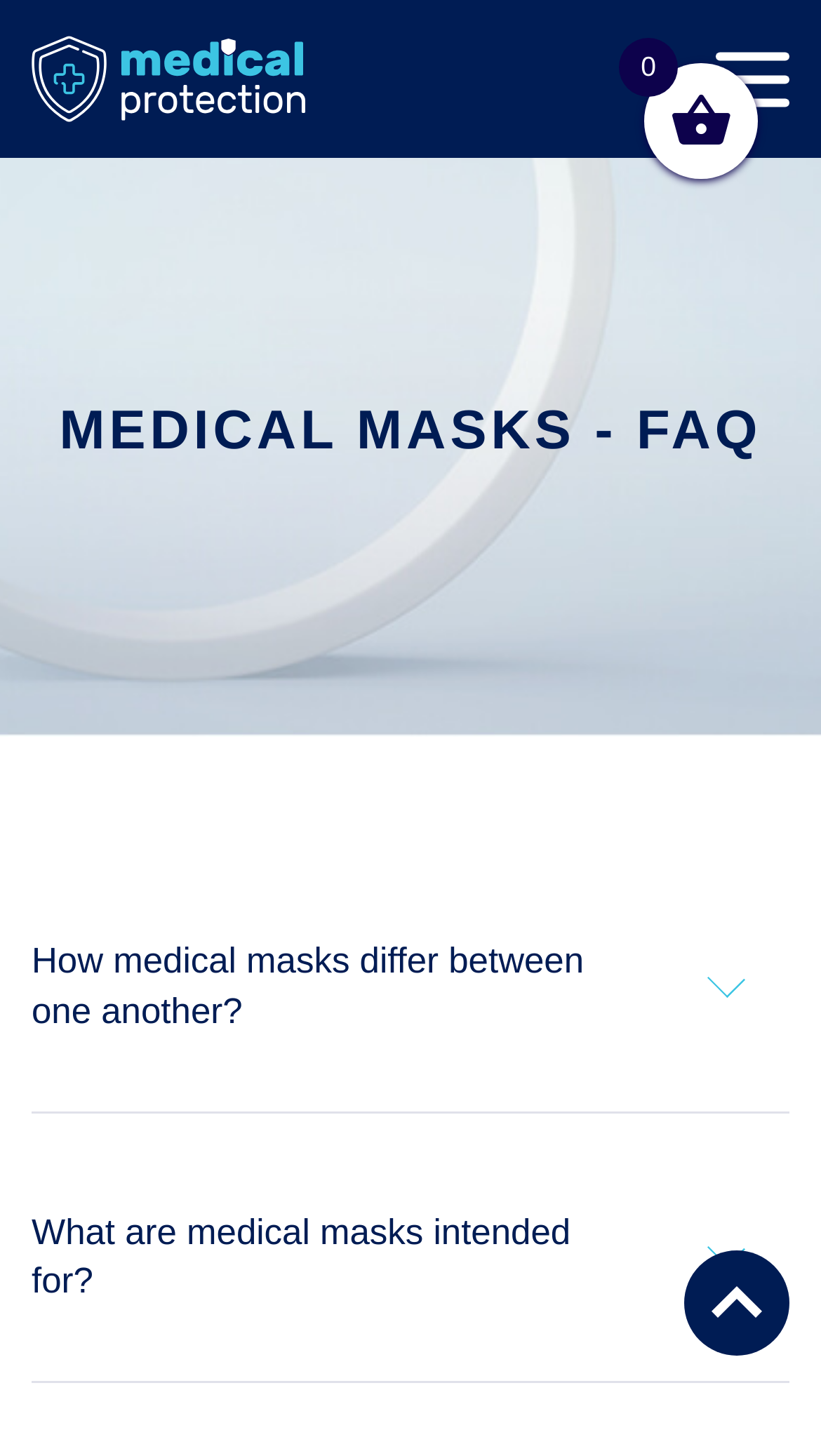Predict the bounding box of the UI element based on the description: "parent_node: PL". The coordinates should be four float numbers between 0 and 1, formatted as [left, top, right, bottom].

[0.856, 0.037, 0.974, 0.072]